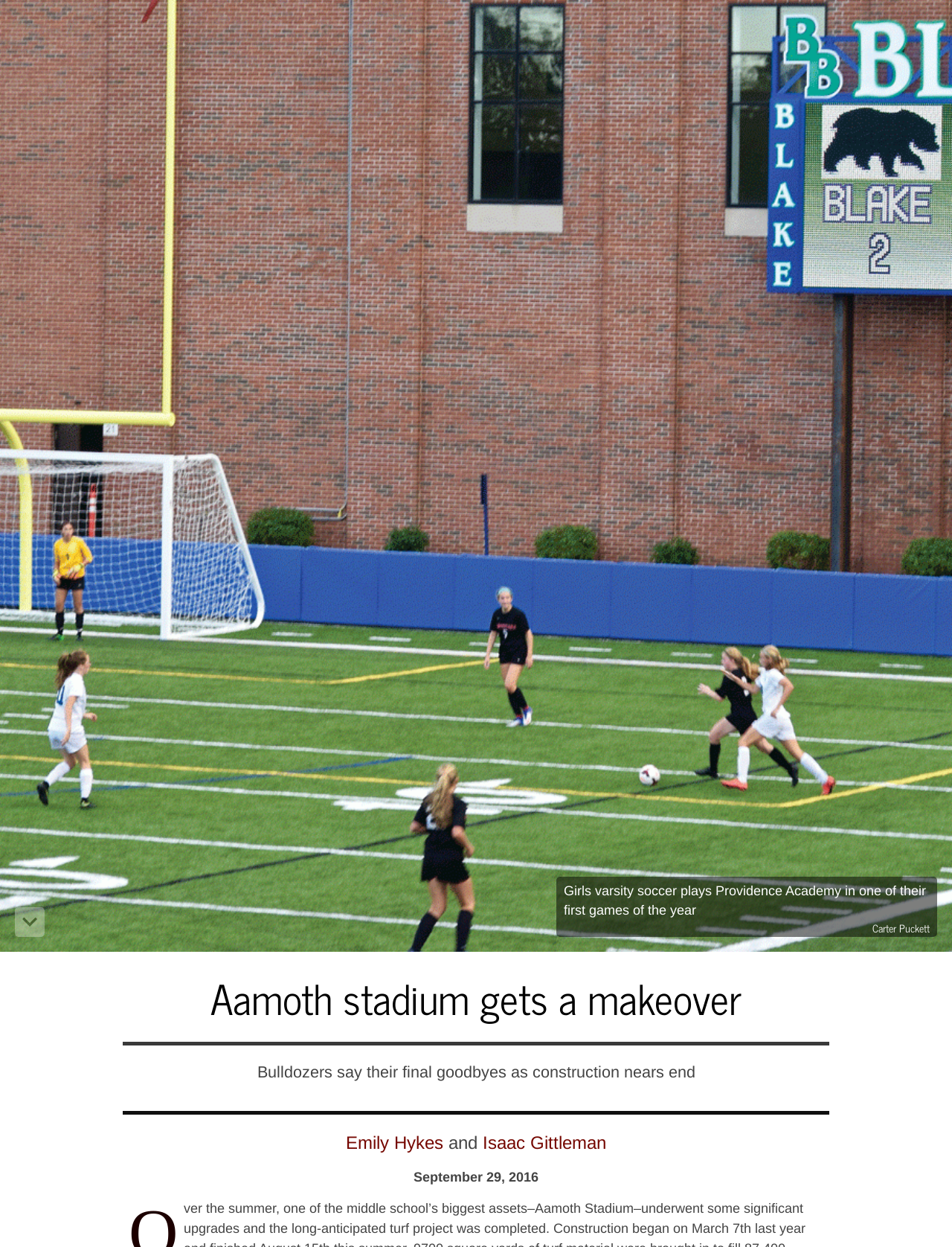What is the name of the stadium being renovated?
Kindly offer a comprehensive and detailed response to the question.

Based on the webpage title 'The Spectrum | Aamoth stadium gets a makeover', I can infer that the stadium being renovated is Aamoth Stadium.